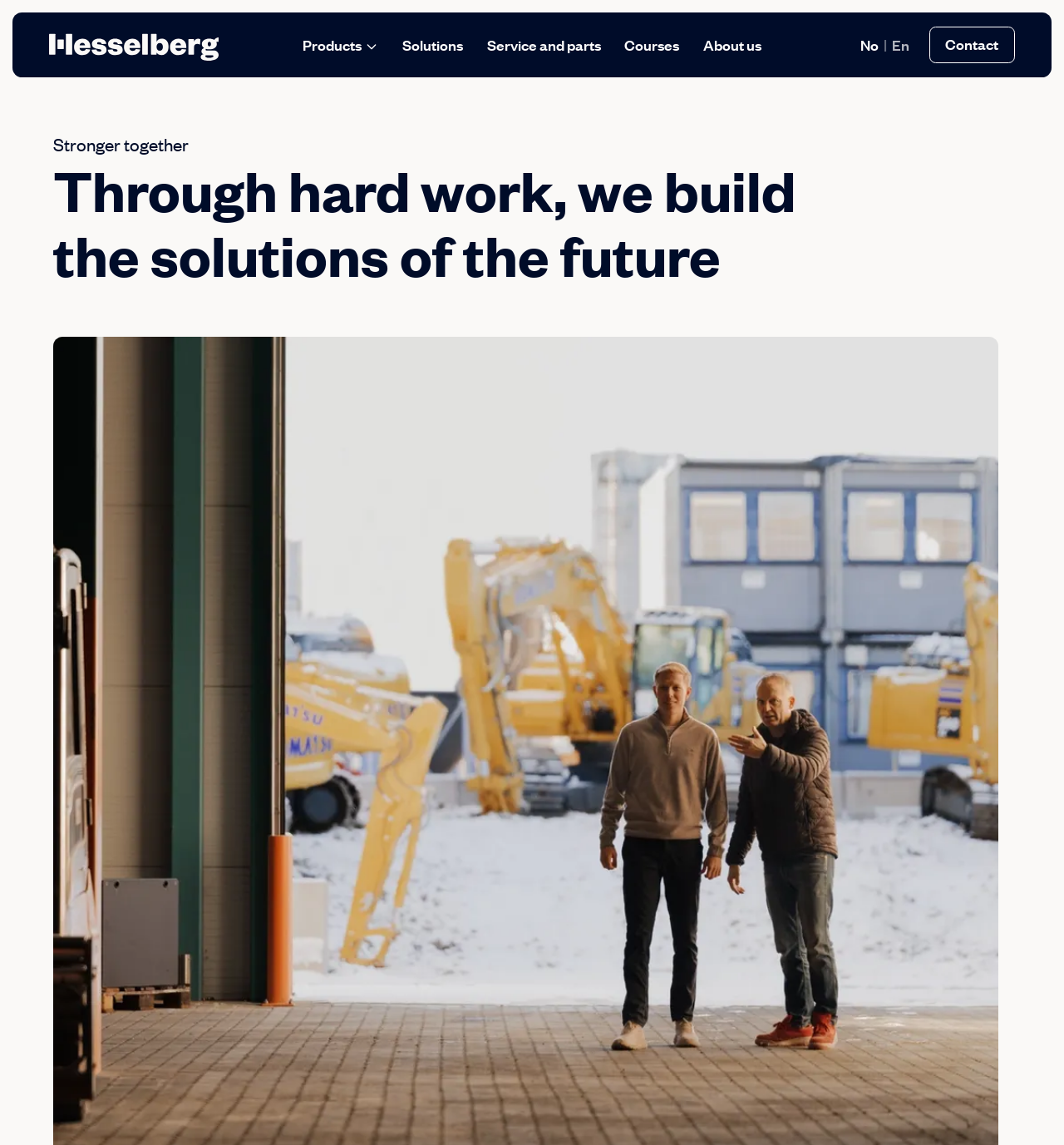Pinpoint the bounding box coordinates of the area that must be clicked to complete this instruction: "Go to About us".

[0.661, 0.03, 0.716, 0.048]